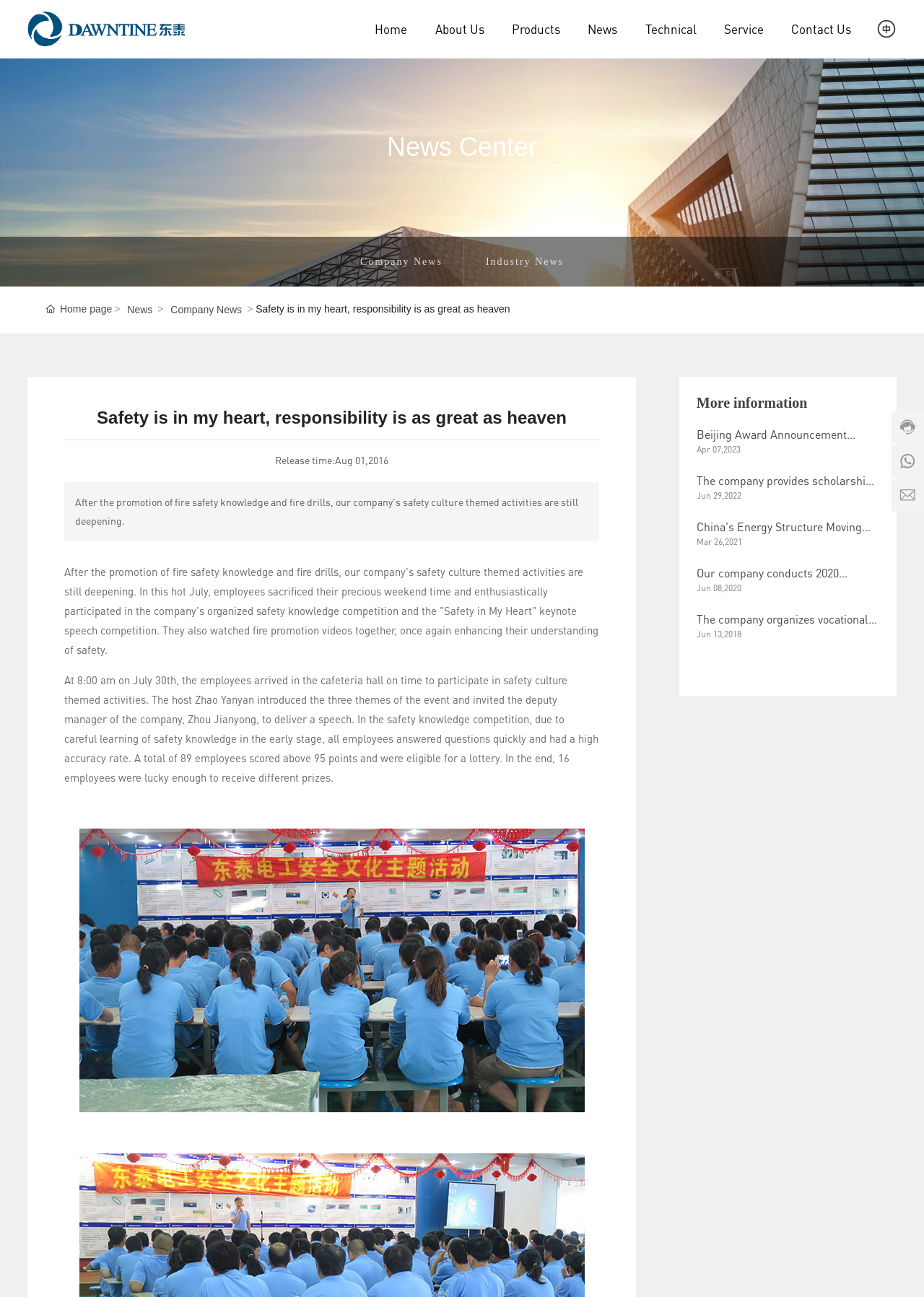Extract the bounding box for the UI element that matches this description: "Beijing Award Announcement Content".

[0.754, 0.329, 0.926, 0.354]